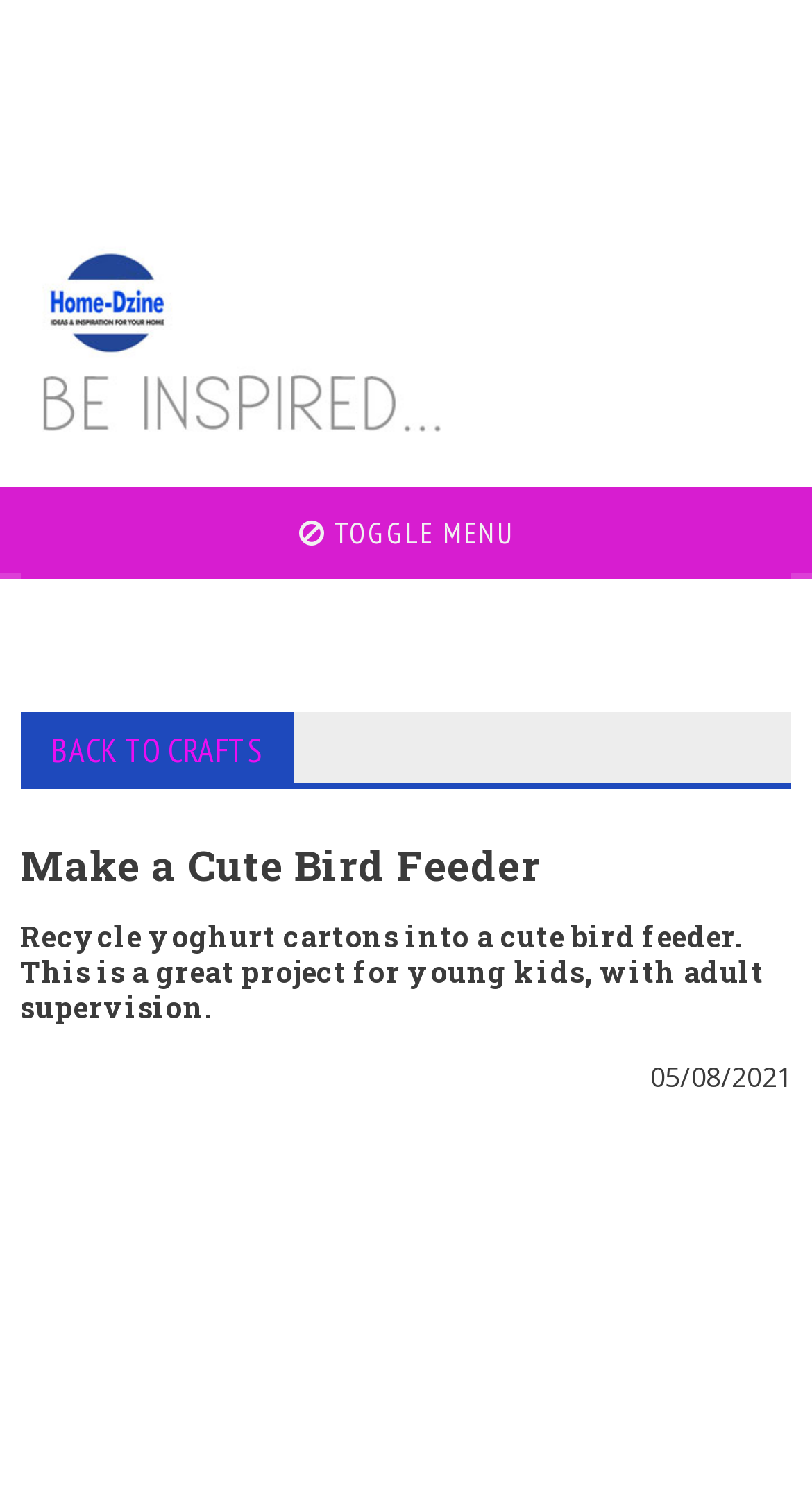What is the purpose of this project?
Answer the question with a single word or phrase derived from the image.

For young kids with adult supervision